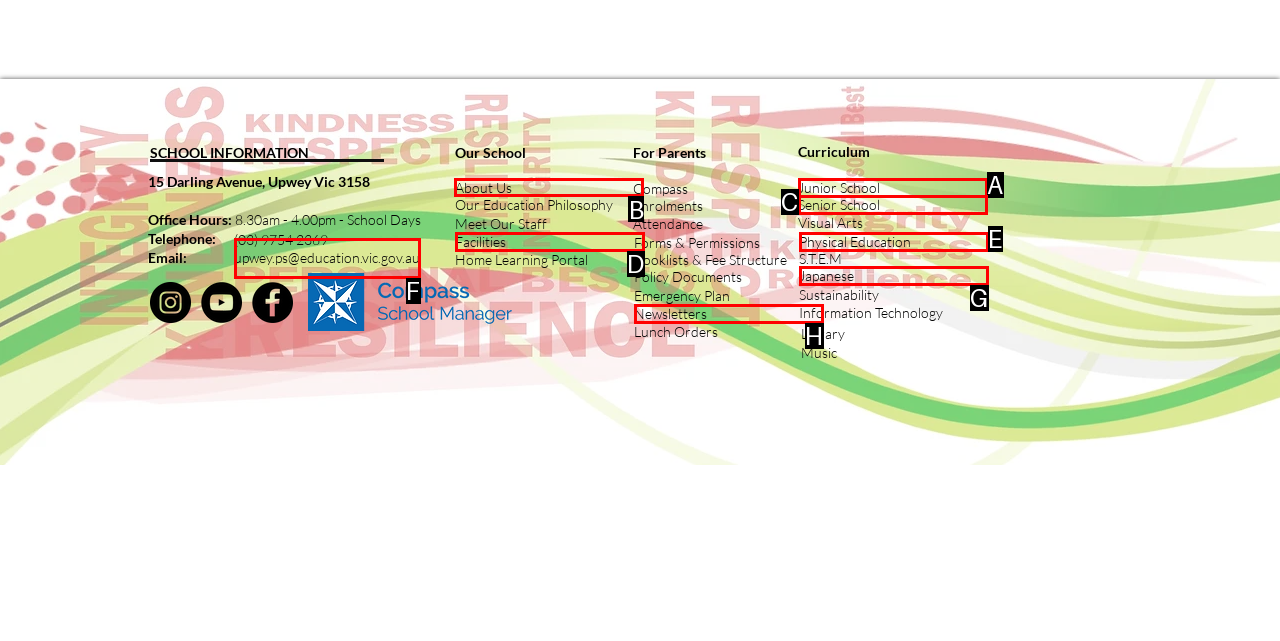Look at the highlighted elements in the screenshot and tell me which letter corresponds to the task: Click the 'About Us' link.

B